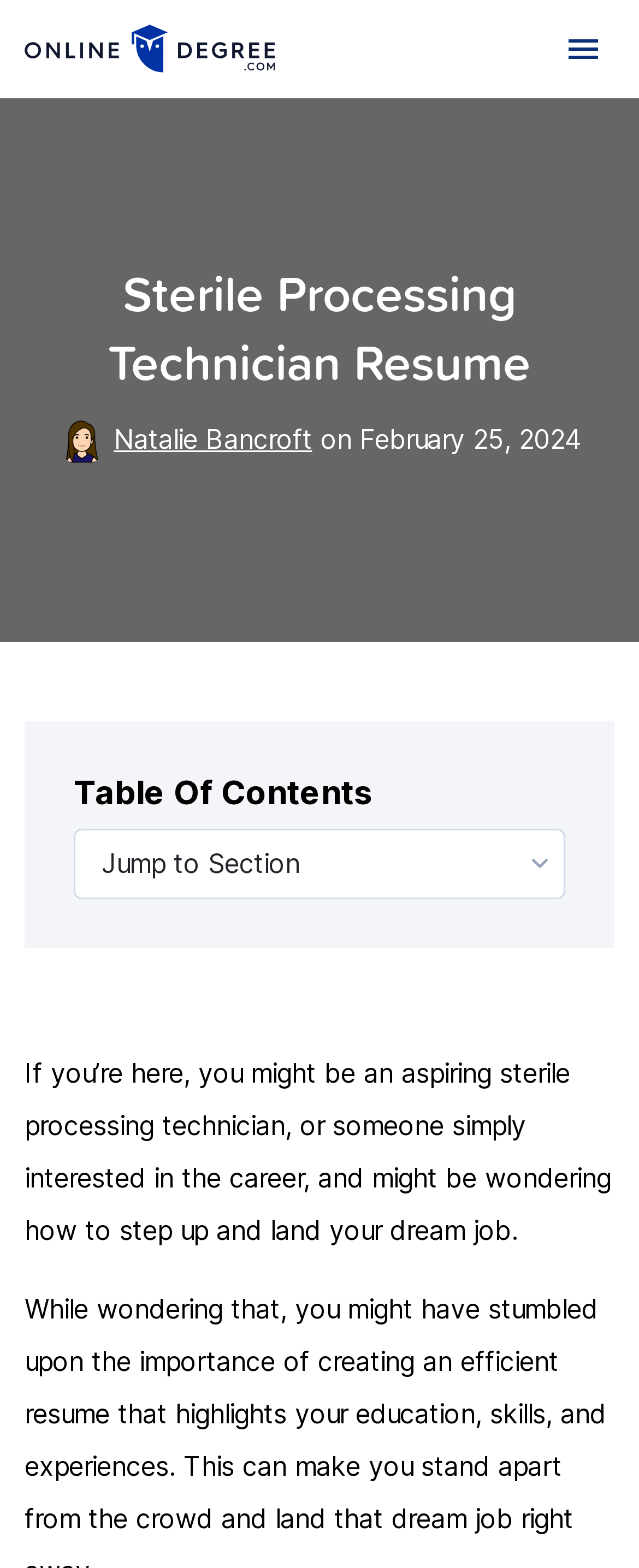Answer this question in one word or a short phrase: What is the purpose of the webpage?

To guide on creating a sterile processing technician resume